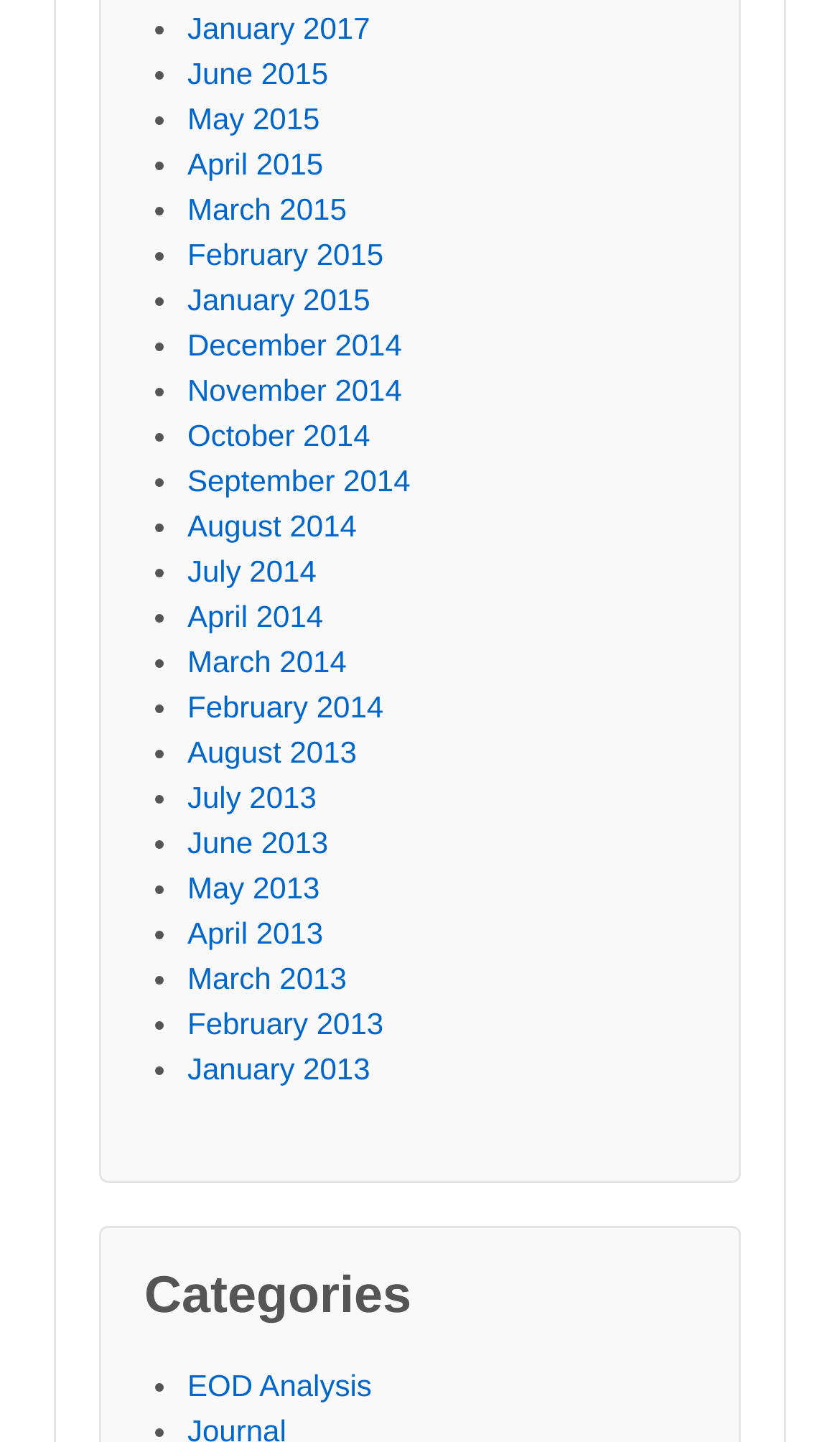Respond to the following query with just one word or a short phrase: 
What are the categories listed on this webpage?

Months and EOD Analysis